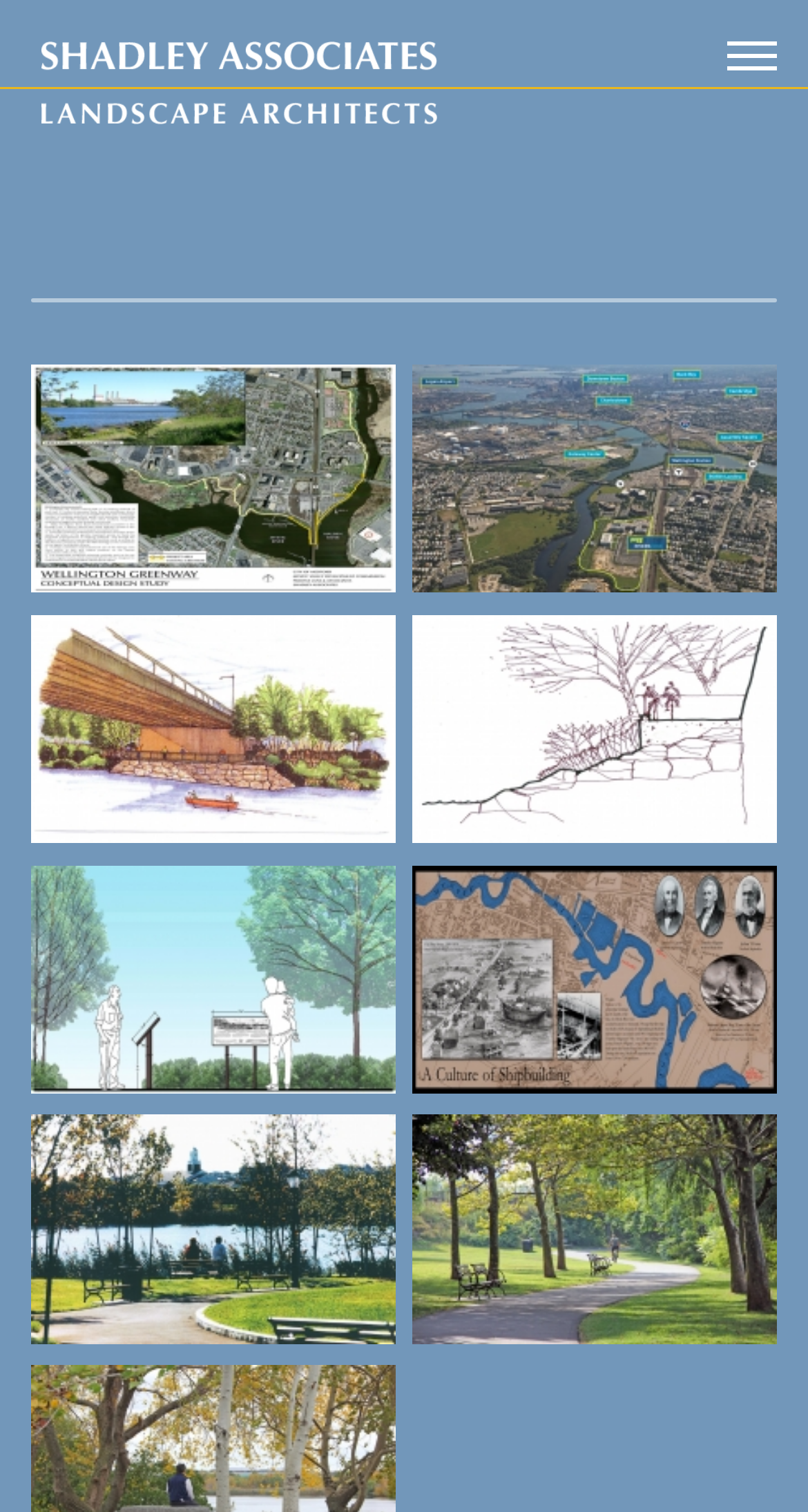Please identify the bounding box coordinates of the clickable area that will allow you to execute the instruction: "skip to main content".

[0.0, 0.0, 0.325, 0.001]